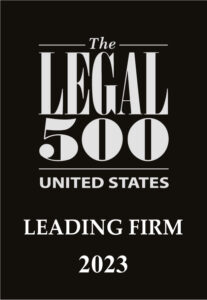Generate an elaborate caption for the given image.

The image showcases a prestigious recognition awarded to a law firm, highlighting its excellence in the field for the year 2023. The text prominently displays "The Legal 500 United States," indicating the firm's inclusion in a respected directory that evaluates the performance and reputation of law firms across various sectors. Below this, the phrase "LEADING FIRM" emphasizes the firm's top-tier status in its legal domain, signaling its exceptional capabilities and client service. The overall design is sleek and professional, featuring a black background that enhances the contrast and visibility of the text, embodying the esteemed nature of the accolade.